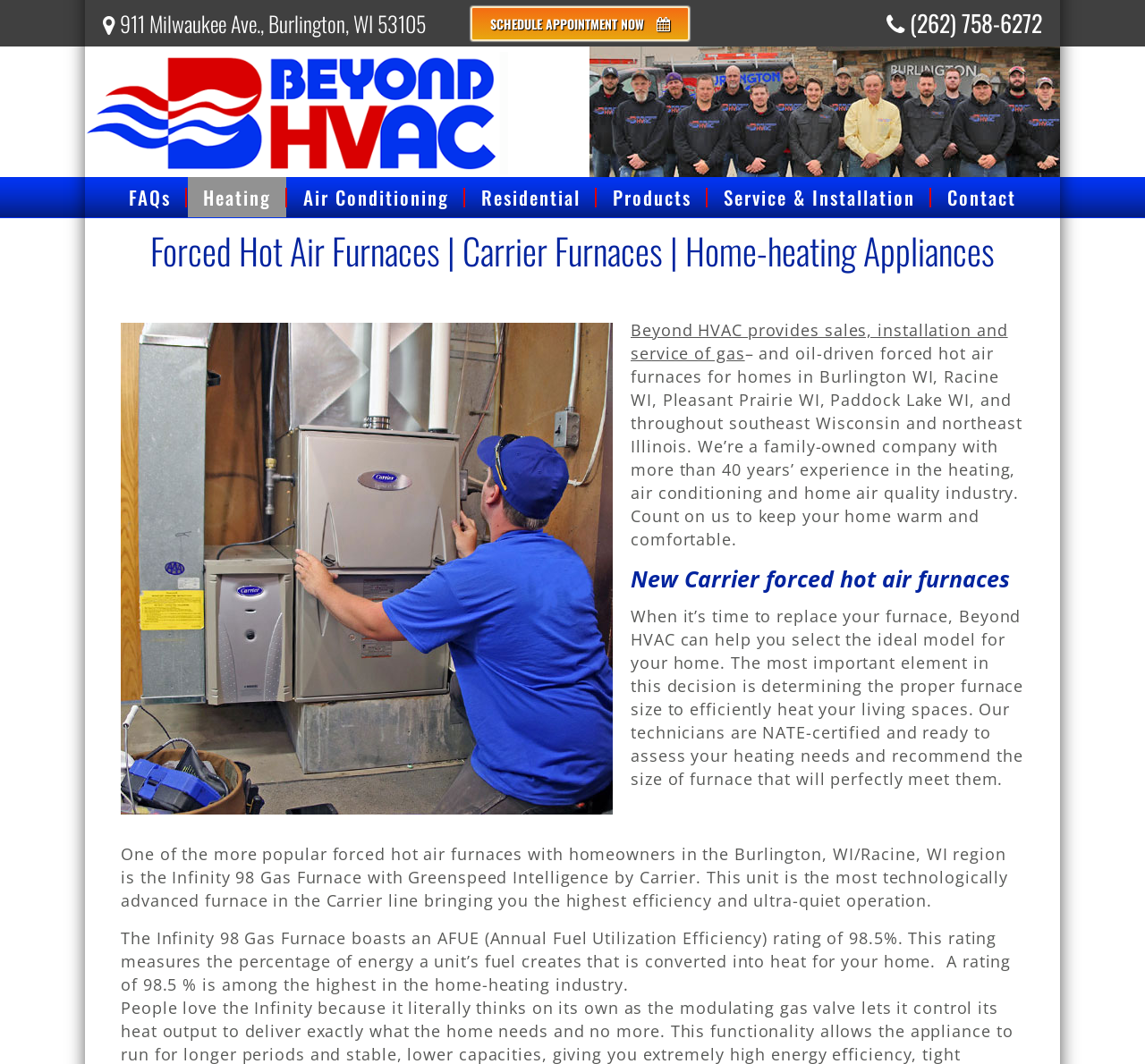Please find the bounding box coordinates of the element that you should click to achieve the following instruction: "Visit the FAQs page". The coordinates should be presented as four float numbers between 0 and 1: [left, top, right, bottom].

[0.099, 0.166, 0.162, 0.204]